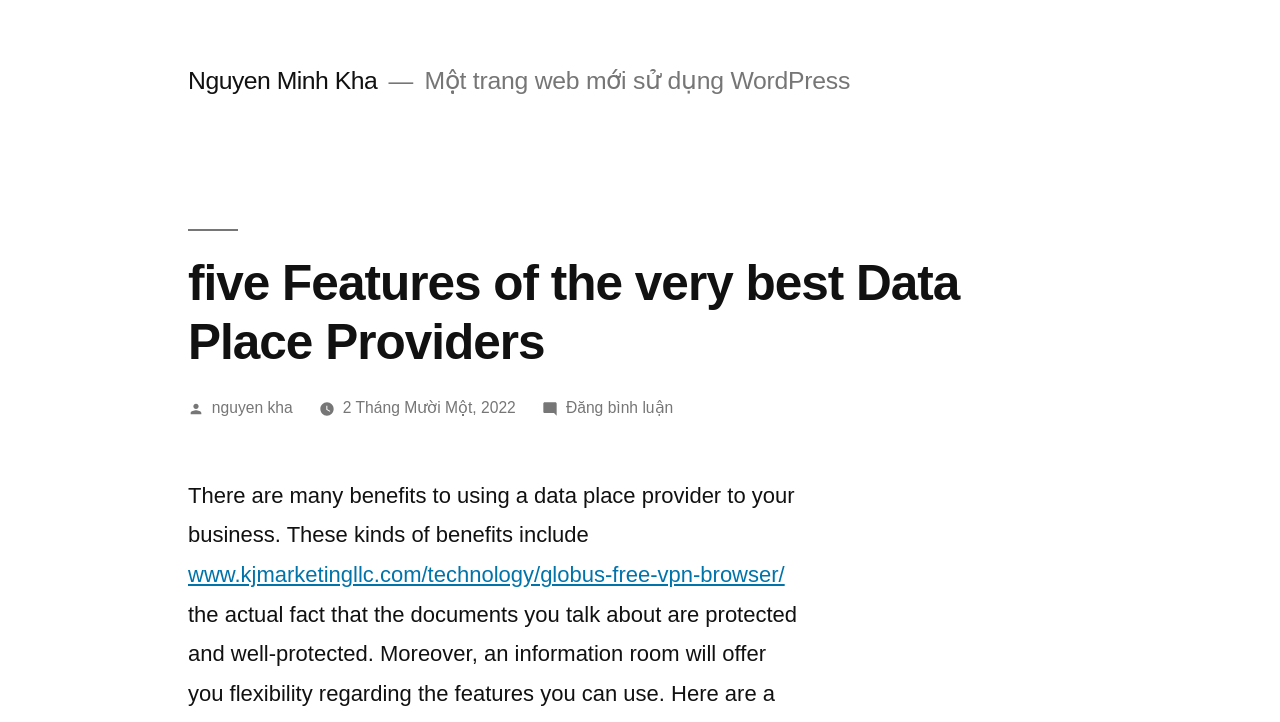Observe the image and answer the following question in detail: Is the article related to WordPress?

The article is related to WordPress because it mentions 'Một trang web mới sử dụng WordPress' at the top, which suggests that the article is about a new website that uses WordPress.